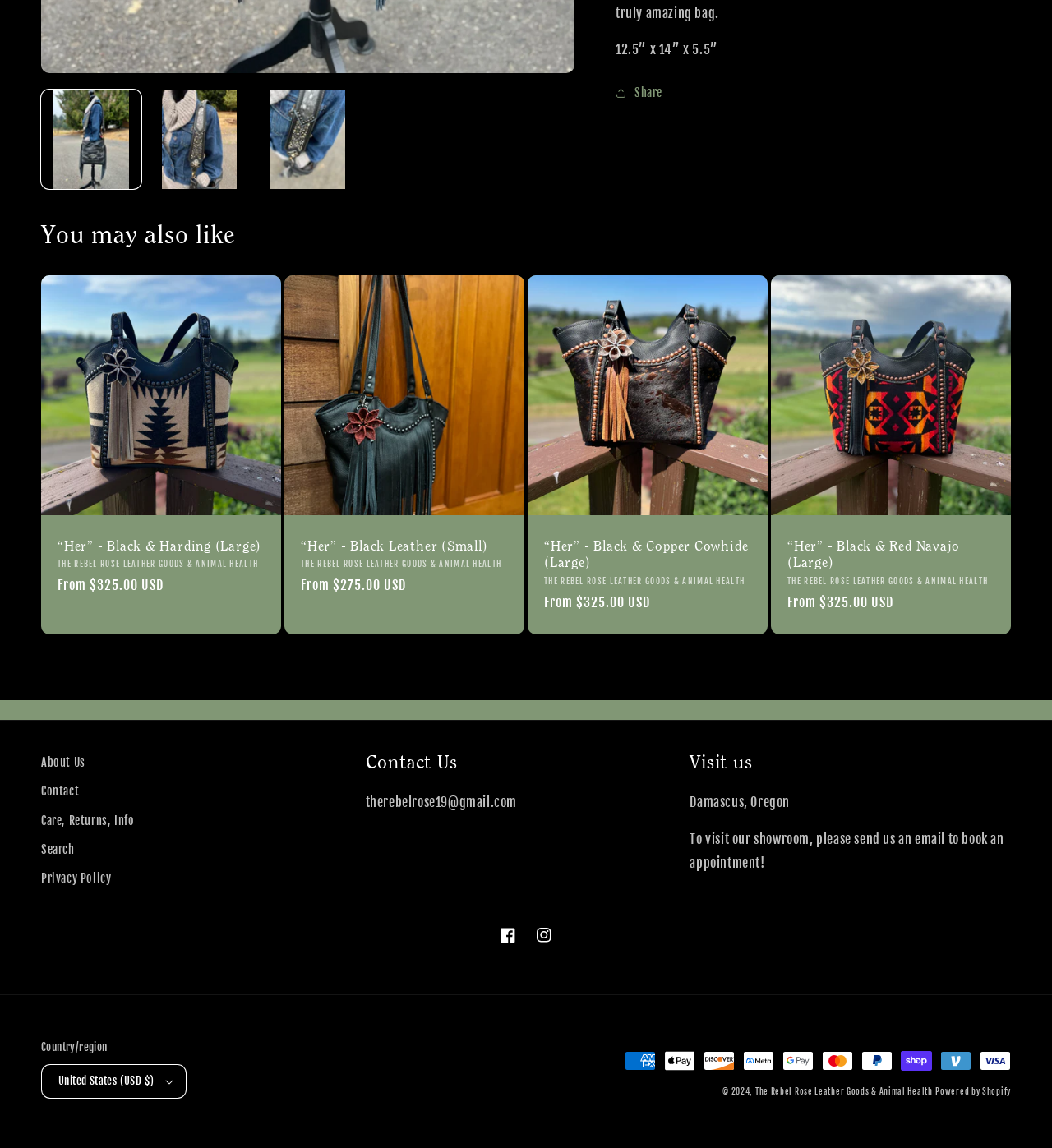Locate the bounding box coordinates of the clickable region necessary to complete the following instruction: "View '“Her” - Black & Harding (Large)' product". Provide the coordinates in the format of four float numbers between 0 and 1, i.e., [left, top, right, bottom].

[0.055, 0.468, 0.252, 0.483]